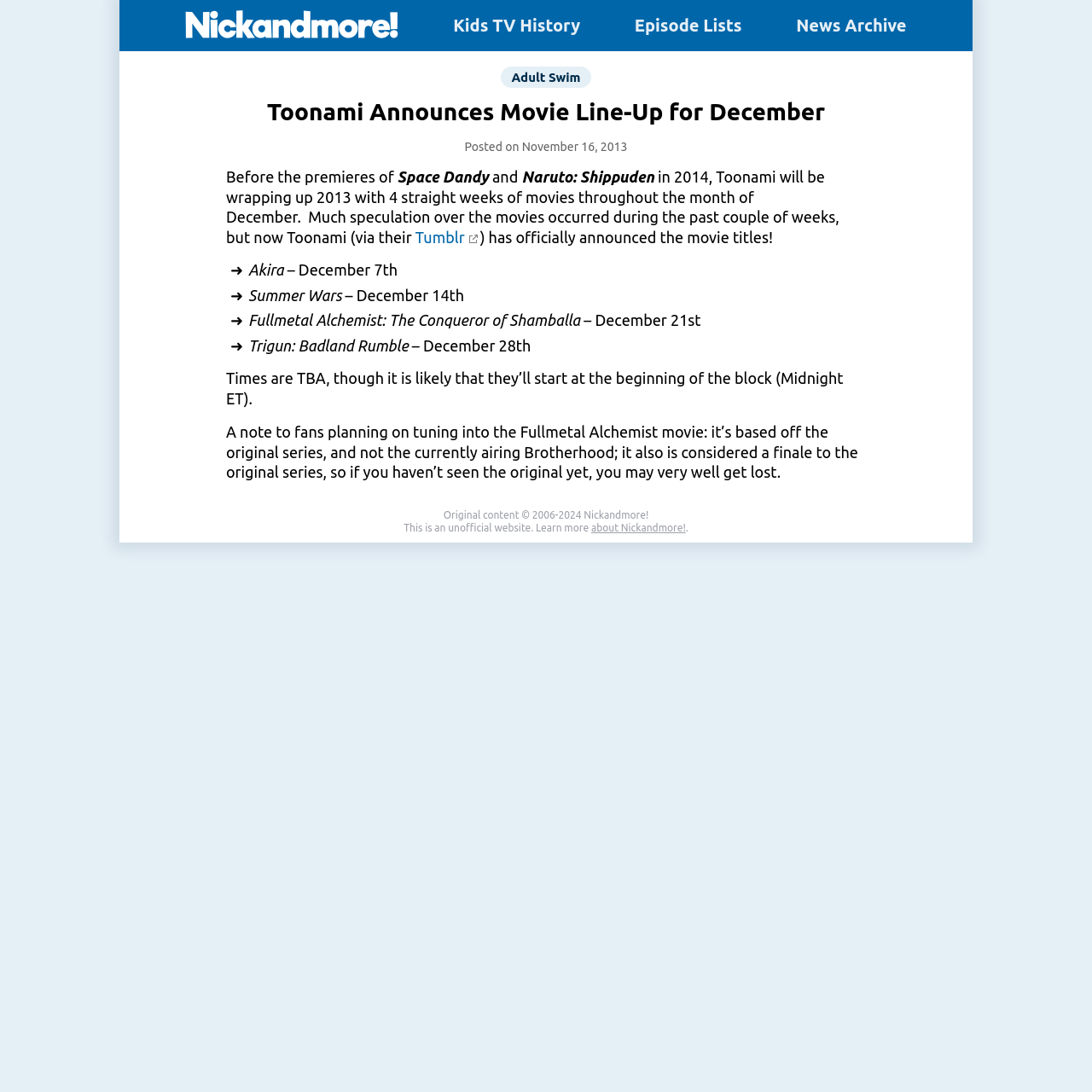Write an extensive caption that covers every aspect of the webpage.

The webpage is about Toonami's movie line-up for December 2013. At the top left, there is a Nickandmore! site logo, which is an image linked to the website's homepage. Next to it, there are three links: "Kids TV History", "Episode Lists", and "News Archive". 

Below these links, there is a main section that takes up most of the page. It contains an article with a heading "Toonami Announces Movie Line-Up for December". The article starts with a brief introduction, mentioning the premieres of Space Dandy and Naruto: Shippuden in 2014. 

Following this introduction, there is a list of four movies that will be shown on Toonami in December. The list includes "Akira" on December 7th, "Summer Wars" on December 14th, "Fullmetal Alchemist: The Conqueror of Shamballa" on December 21st, and "Trigun: Badland Rumble" on December 28th. 

Below the list, there are two paragraphs of text. The first paragraph mentions that the times for the movies are to be announced, but they will likely start at the beginning of the block (Midnight ET). The second paragraph provides a note to fans planning to watch the Fullmetal Alchemist movie, warning them that it is based on the original series and not the currently airing Brotherhood.

At the bottom of the page, there is a section with copyright information and a note that this is an unofficial website. There is also a link to learn more about Nickandmore!.